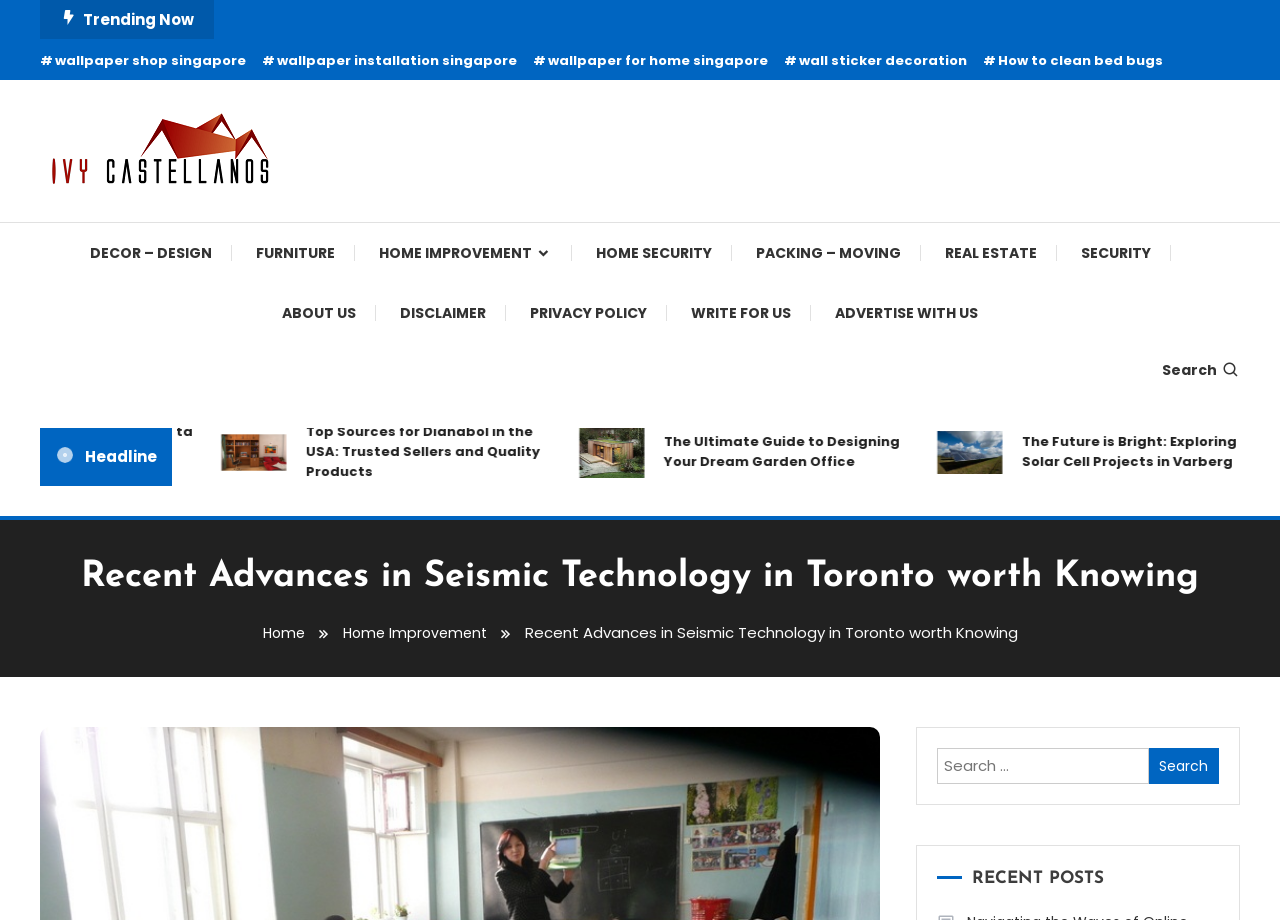Locate the bounding box coordinates of the segment that needs to be clicked to meet this instruction: "Learn more about Cookie Consent Manager".

None